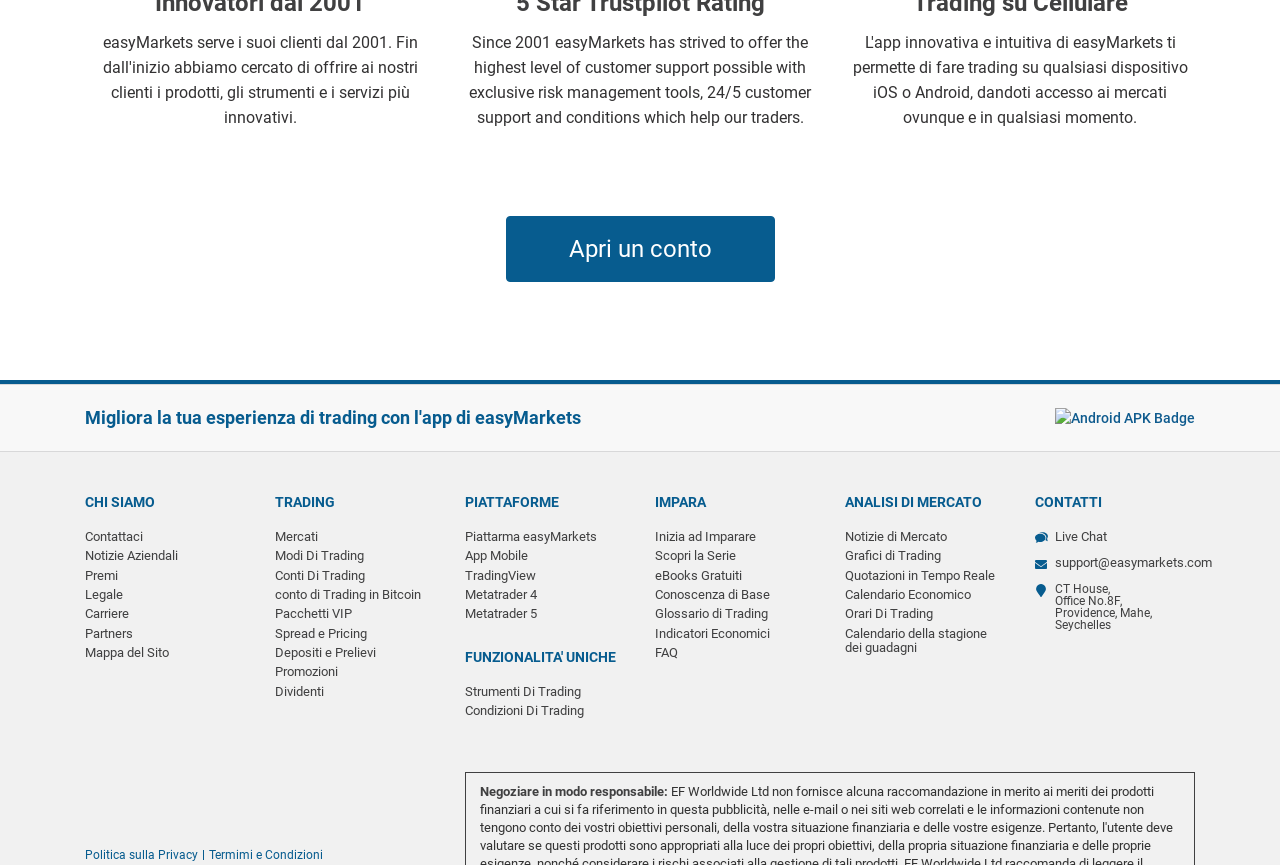Pinpoint the bounding box coordinates of the clickable element needed to complete the instruction: "Learn about trading". The coordinates should be provided as four float numbers between 0 and 1: [left, top, right, bottom].

[0.512, 0.612, 0.591, 0.63]